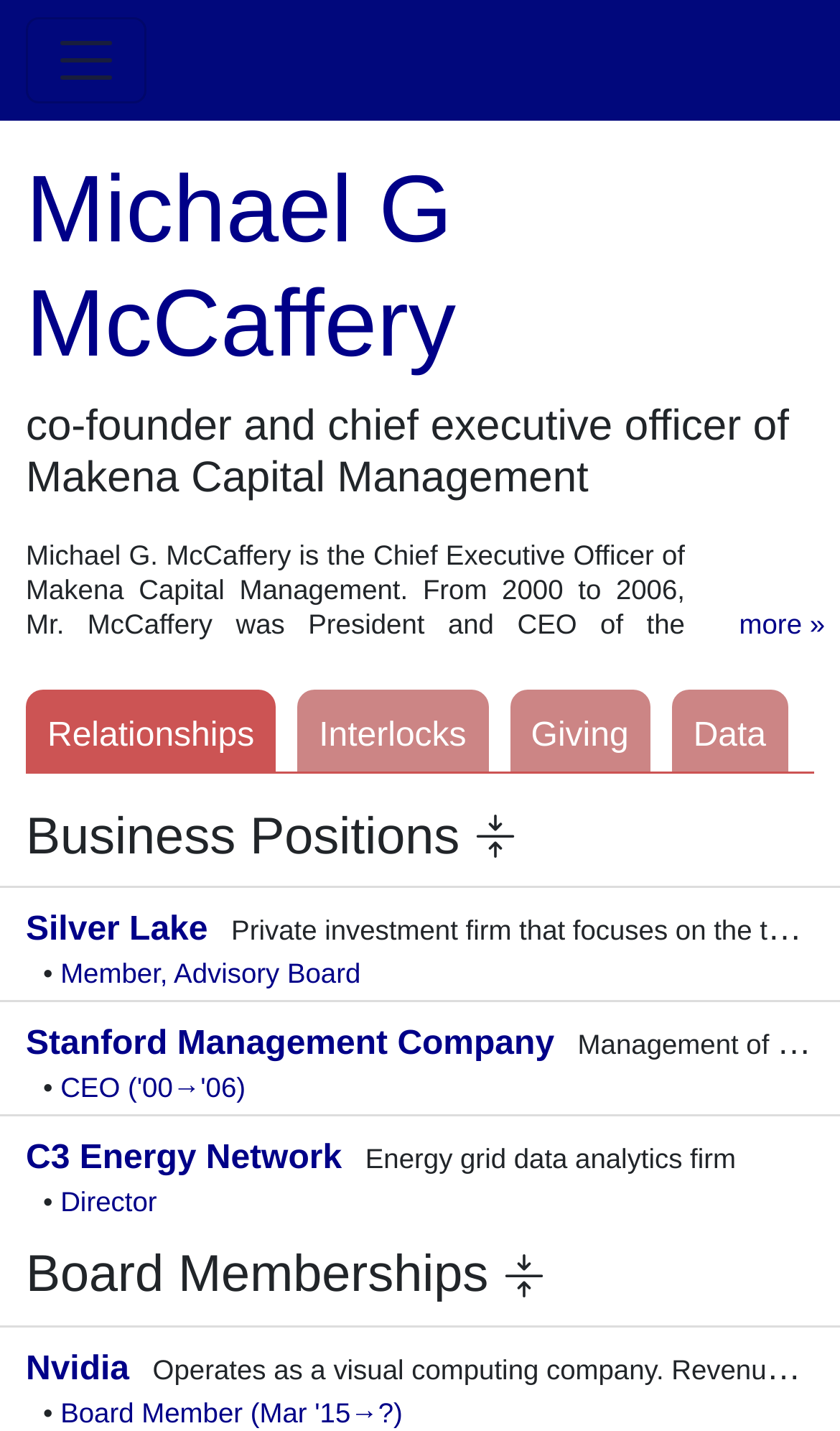Please identify the bounding box coordinates of the element I need to click to follow this instruction: "View Business Positions".

[0.031, 0.564, 0.969, 0.608]